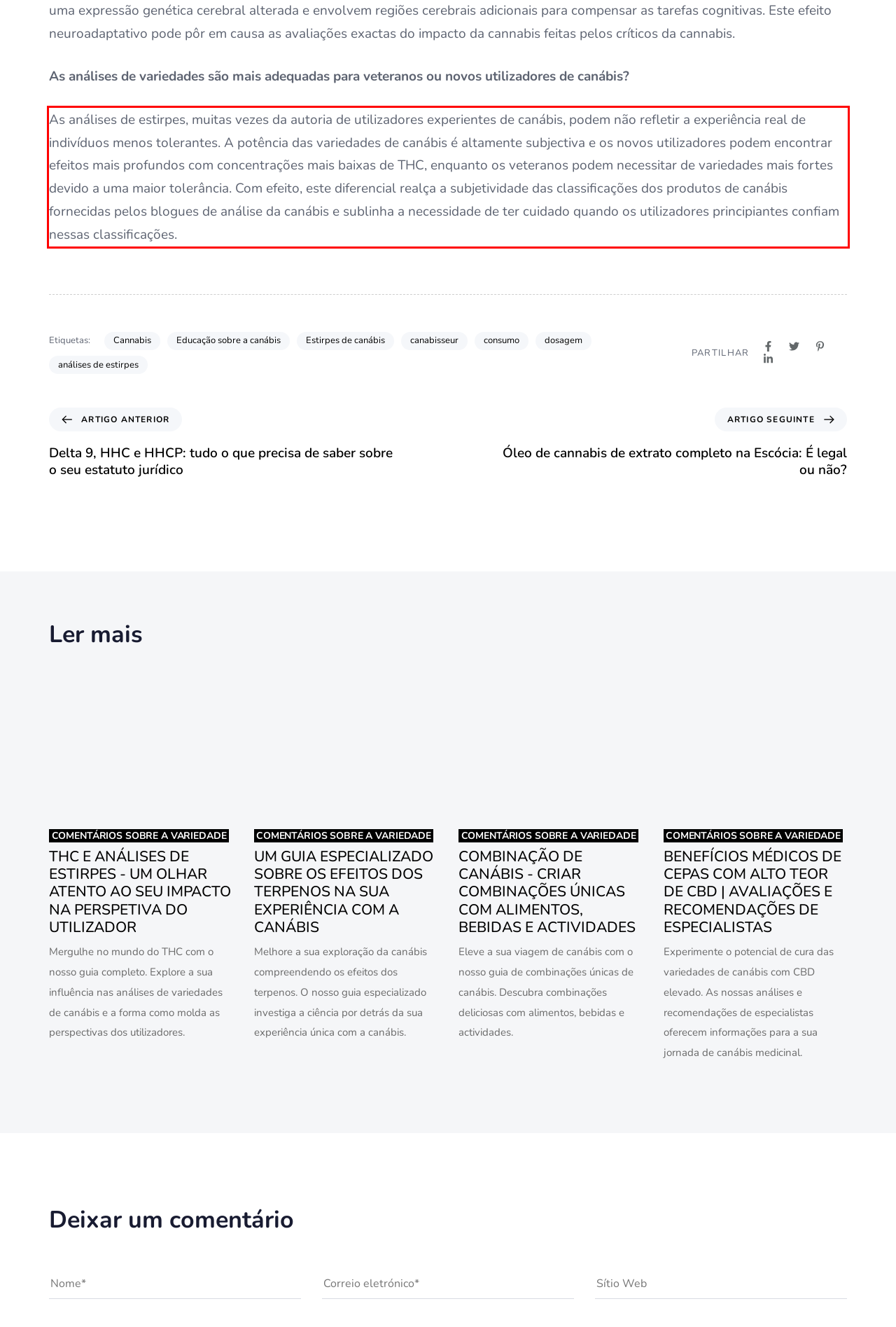Please look at the screenshot provided and find the red bounding box. Extract the text content contained within this bounding box.

As análises de estirpes, muitas vezes da autoria de utilizadores experientes de canábis, podem não refletir a experiência real de indivíduos menos tolerantes. A potência das variedades de canábis é altamente subjectiva e os novos utilizadores podem encontrar efeitos mais profundos com concentrações mais baixas de THC, enquanto os veteranos podem necessitar de variedades mais fortes devido a uma maior tolerância. Com efeito, este diferencial realça a subjetividade das classificações dos produtos de canábis fornecidas pelos blogues de análise da canábis e sublinha a necessidade de ter cuidado quando os utilizadores principiantes confiam nessas classificações.